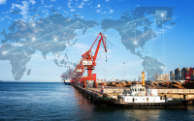Please respond in a single word or phrase: 
What is the color of the sky in the background?

Vibrant blue